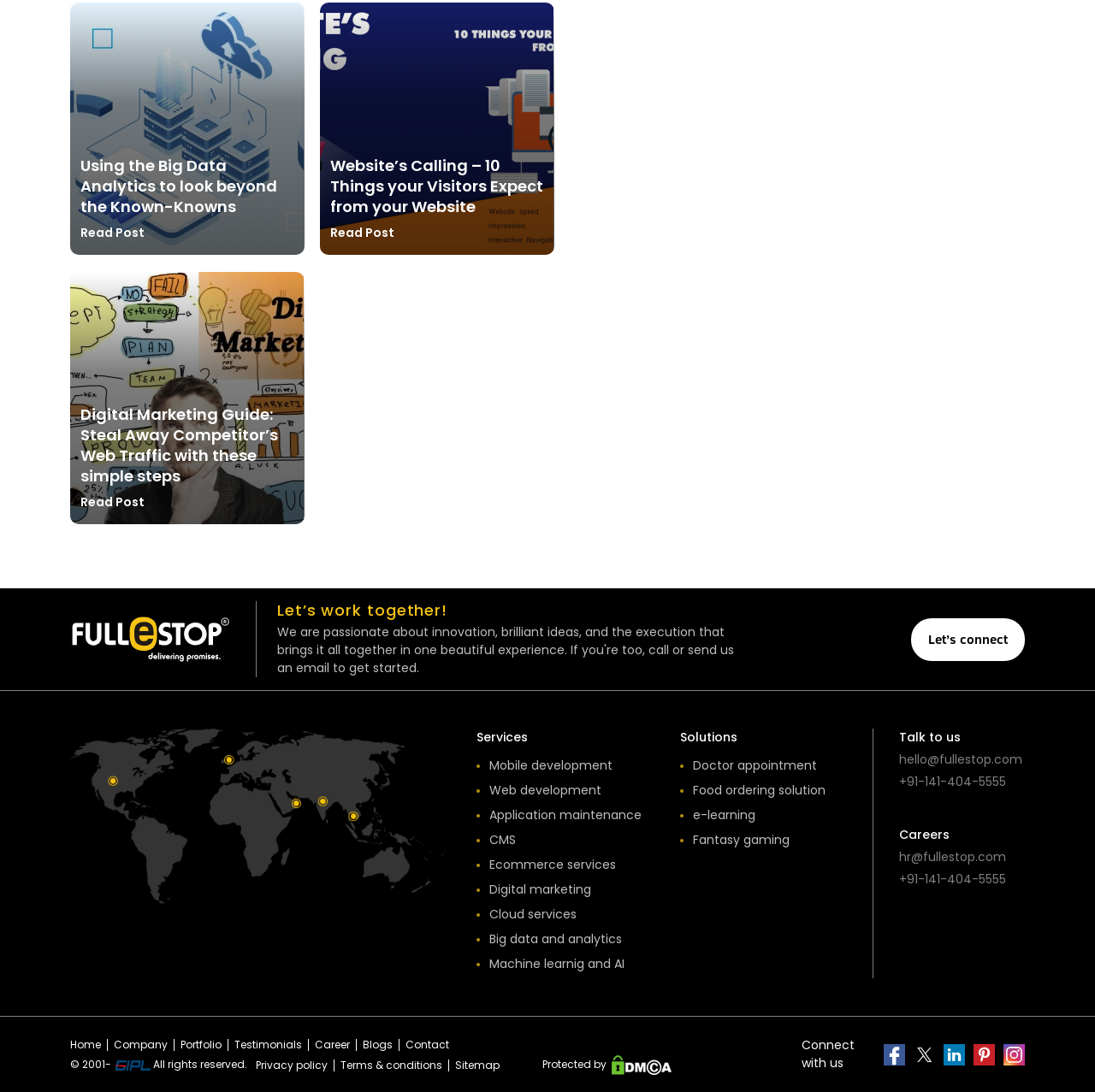Identify the bounding box of the UI component described as: "Food ordering solution".

[0.621, 0.716, 0.754, 0.732]